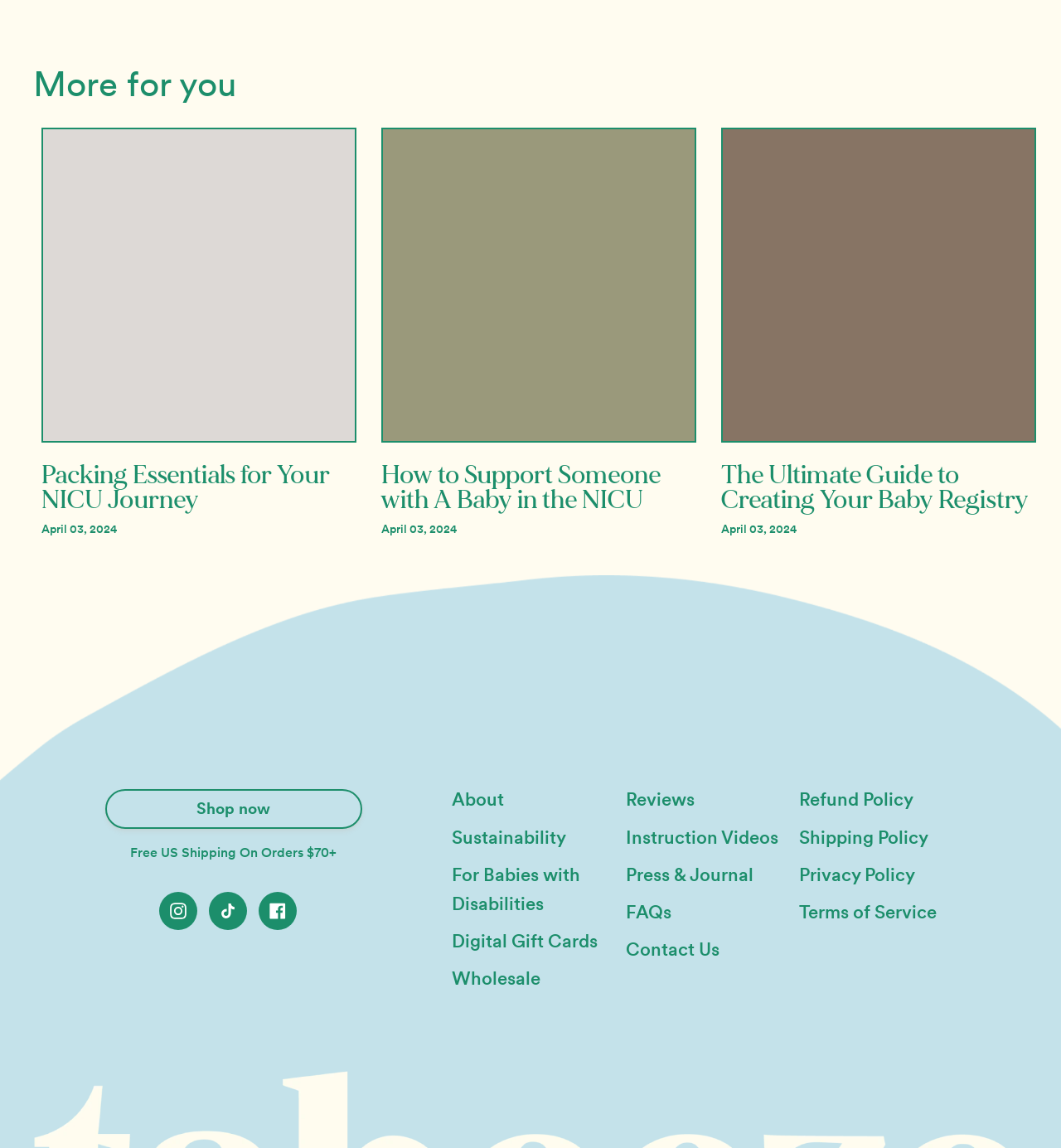Determine the bounding box coordinates for the area that needs to be clicked to fulfill this task: "Learn about Sustainability". The coordinates must be given as four float numbers between 0 and 1, i.e., [left, top, right, bottom].

[0.426, 0.719, 0.534, 0.739]